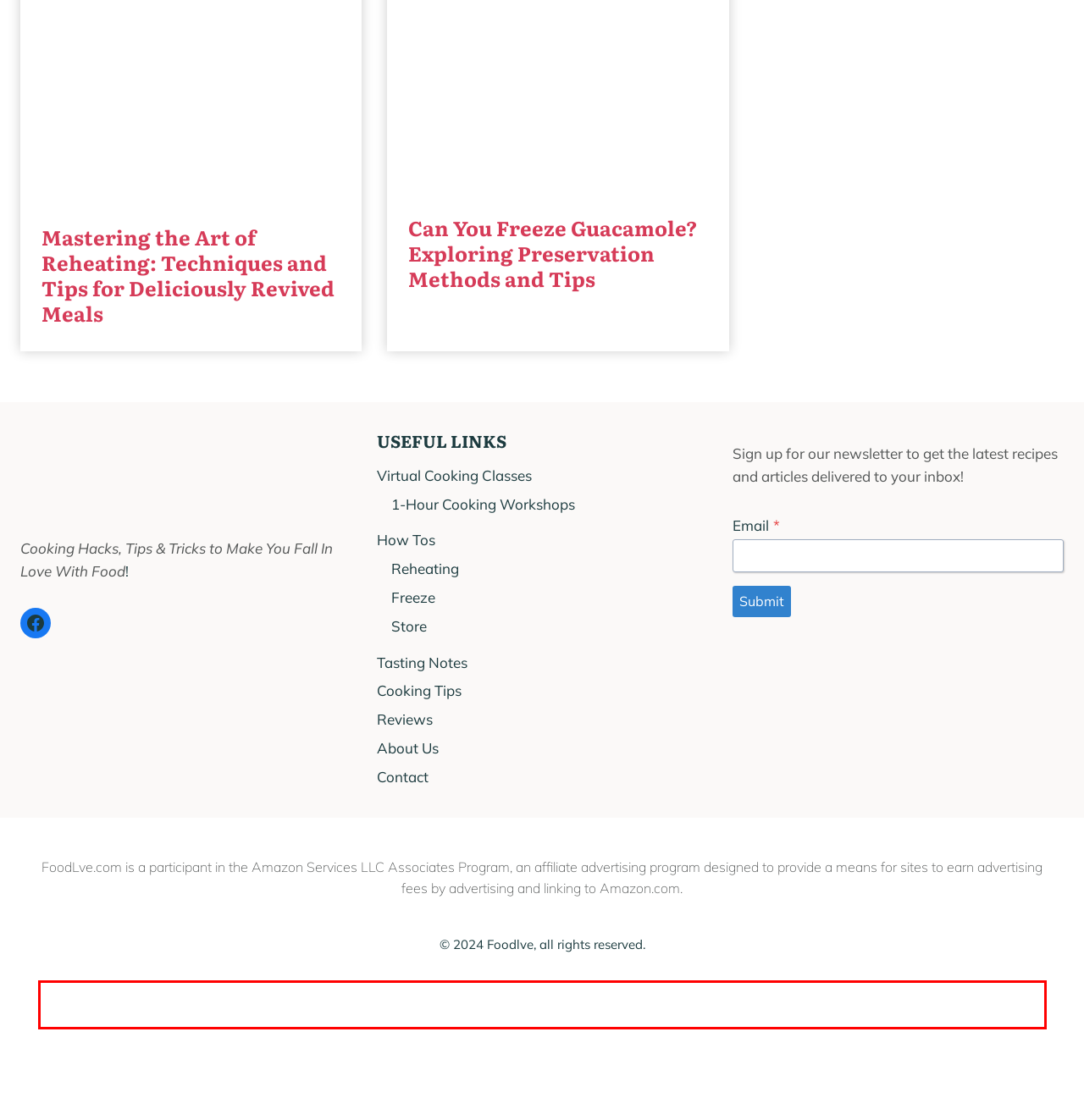Please perform OCR on the text content within the red bounding box that is highlighted in the provided webpage screenshot.

FoodLve.com is a participant in the Amazon Services LLC Associates Program, an affiliate advertising program designed to provide a means for sites to earn advertising fees by advertising and linking to Amazon.com.